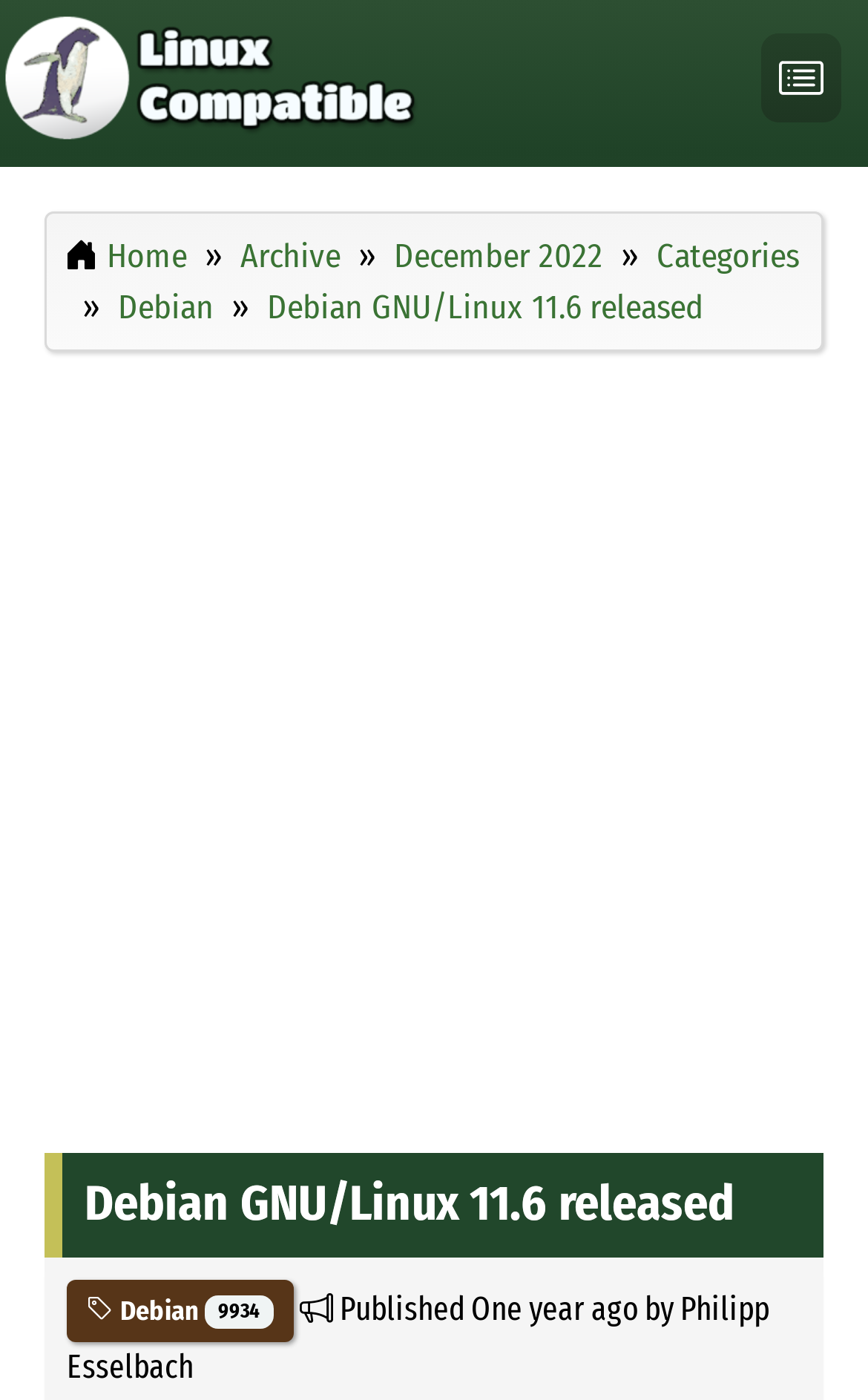Given the webpage screenshot and the description, determine the bounding box coordinates (top-left x, top-left y, bottom-right x, bottom-right y) that define the location of the UI element matching this description: Debian GNU/Linux 11.6 released

[0.051, 0.824, 0.949, 0.898]